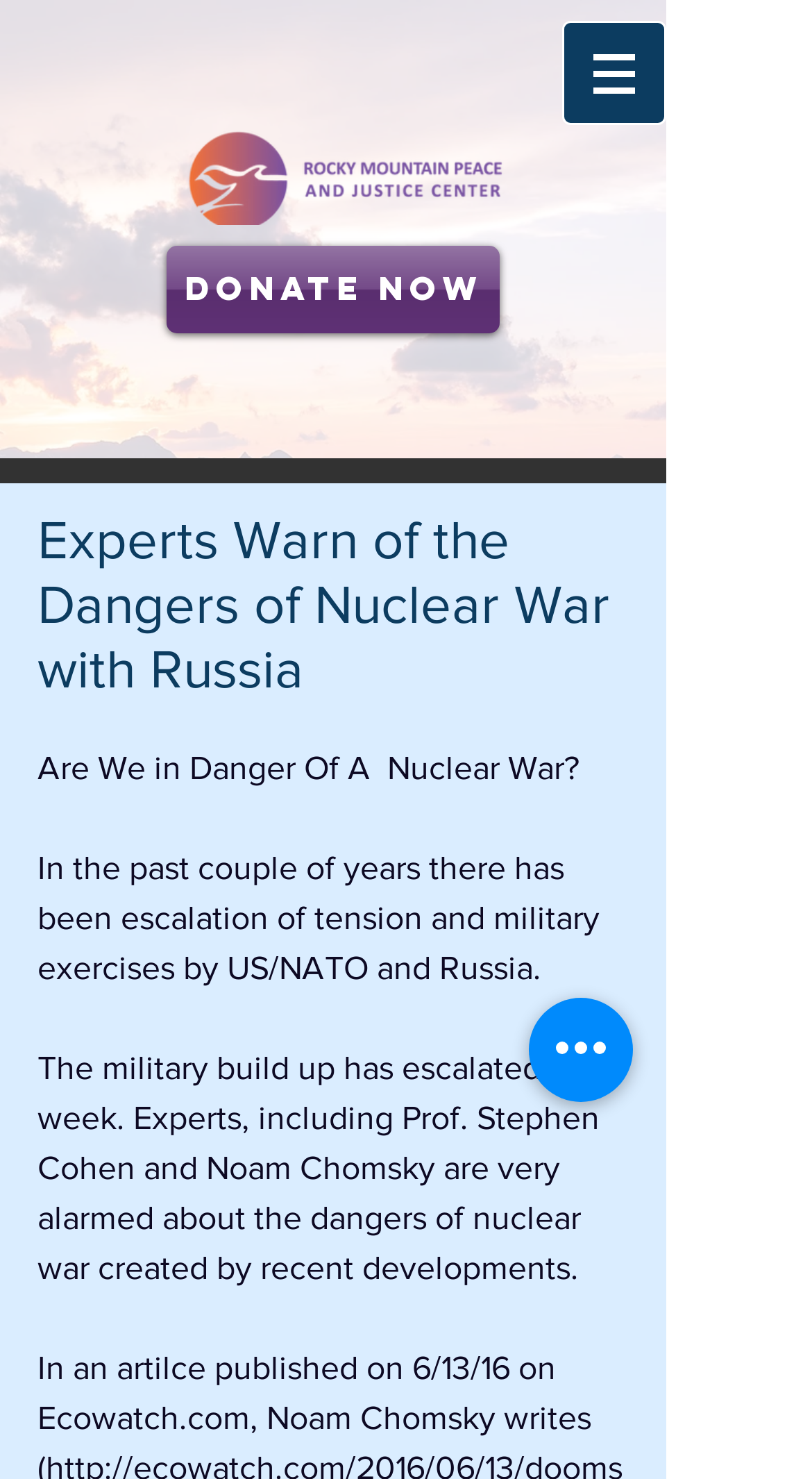Given the element description Donate Now, predict the bounding box coordinates for the UI element in the webpage screenshot. The format should be (top-left x, top-left y, bottom-right x, bottom-right y), and the values should be between 0 and 1.

[0.205, 0.166, 0.615, 0.225]